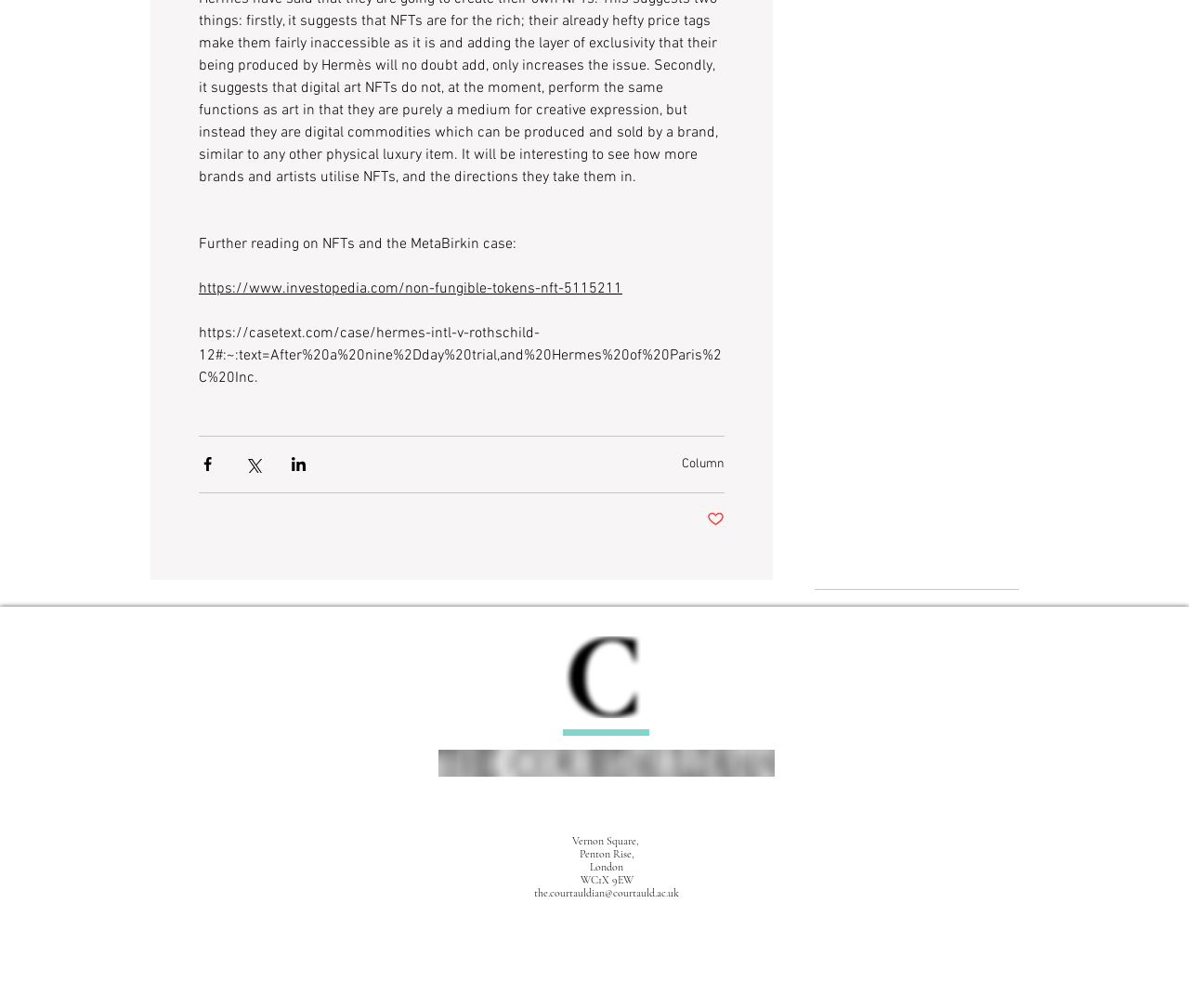Locate the bounding box coordinates of the region to be clicked to comply with the following instruction: "Read about NFTs on Investopedia". The coordinates must be four float numbers between 0 and 1, in the form [left, top, right, bottom].

[0.167, 0.277, 0.523, 0.296]